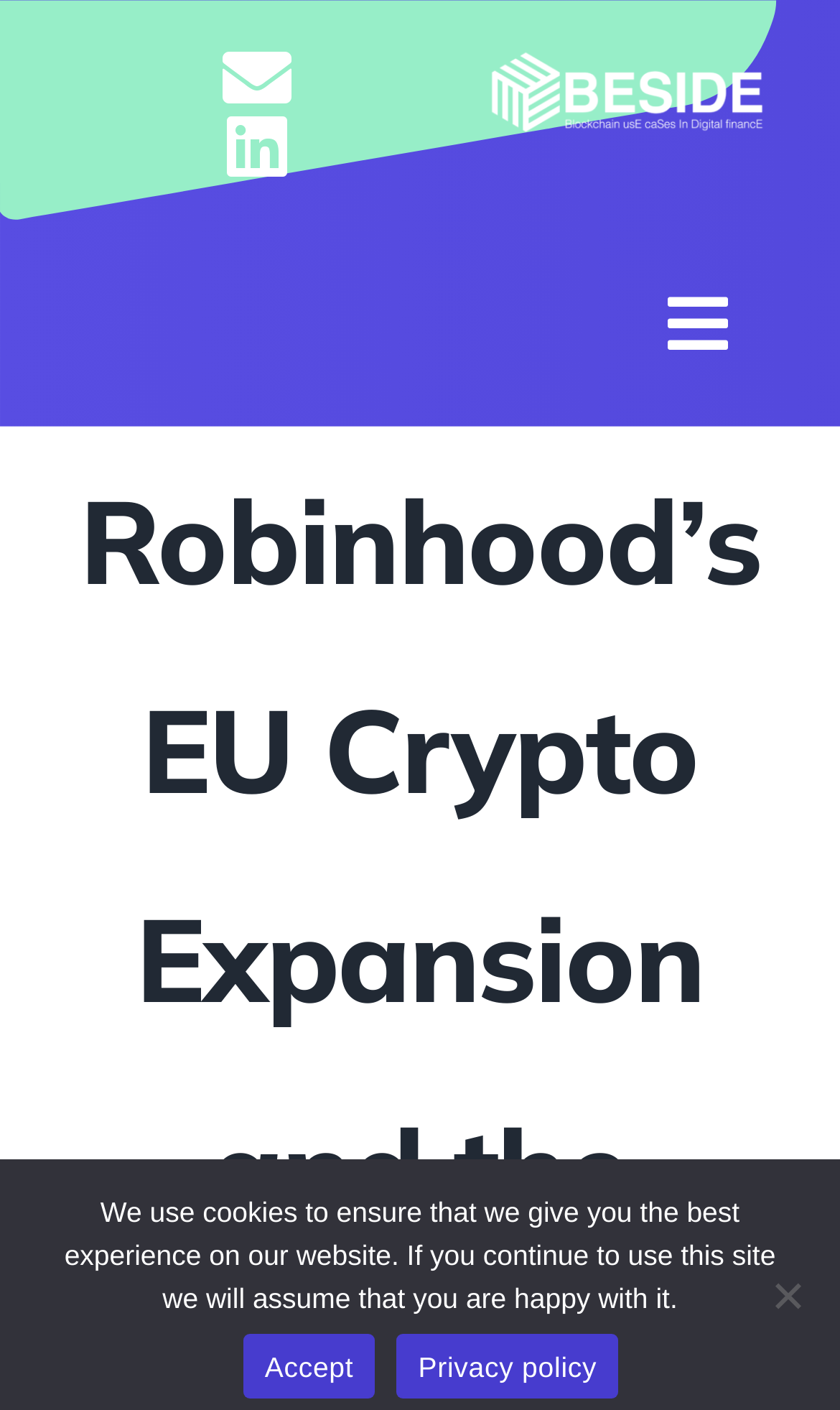Please specify the bounding box coordinates of the area that should be clicked to accomplish the following instruction: "Go to the Home page". The coordinates should consist of four float numbers between 0 and 1, i.e., [left, top, right, bottom].

[0.517, 0.272, 0.923, 0.341]